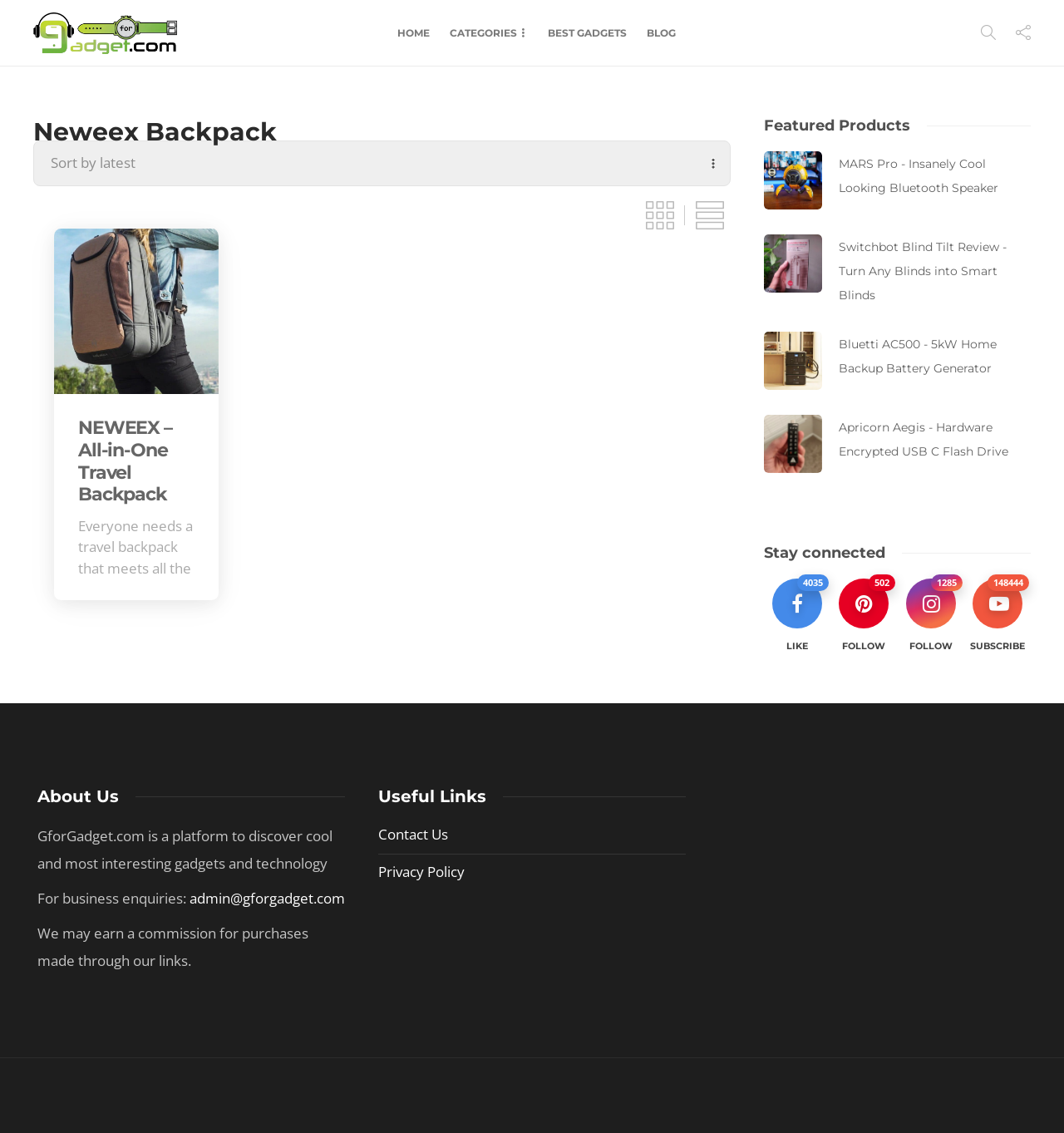Locate the coordinates of the bounding box for the clickable region that fulfills this instruction: "Click on the 'HOME' link".

[0.374, 0.001, 0.404, 0.057]